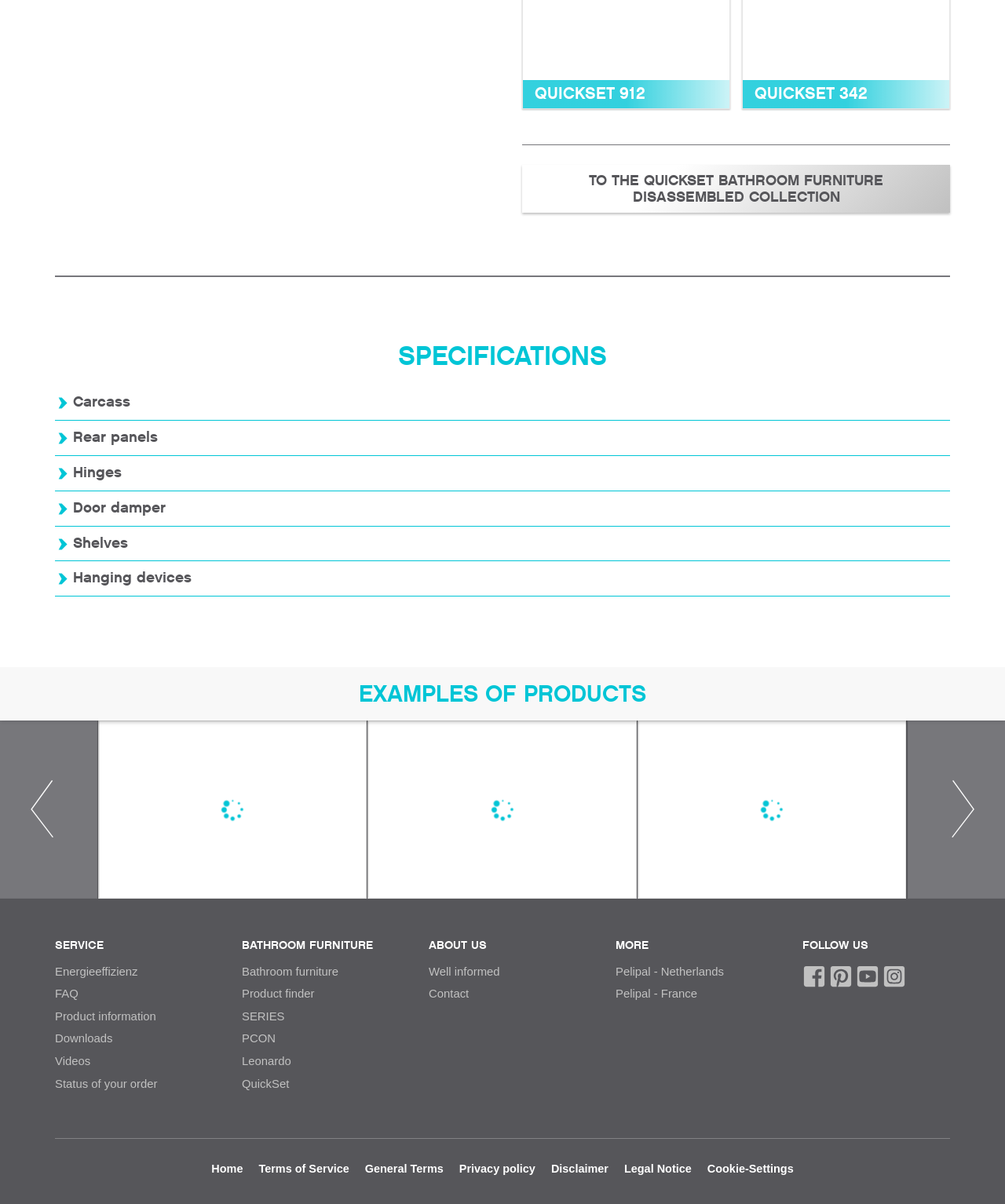How many links are listed under the 'SERVICE' heading? Observe the screenshot and provide a one-word or short phrase answer.

6